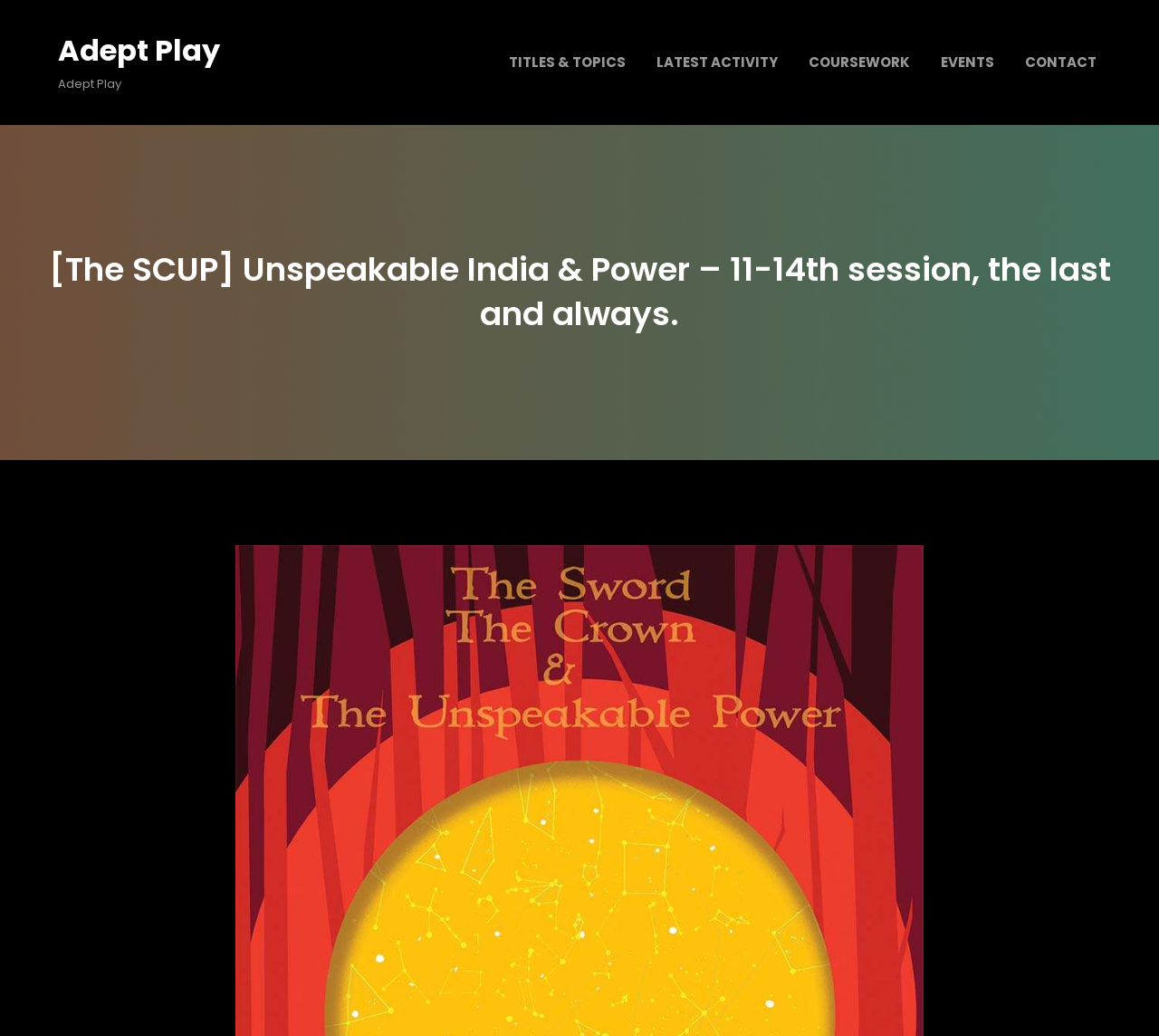Please provide a brief answer to the following inquiry using a single word or phrase:
What is the first link on the top navigation bar?

TITLES & TOPICS